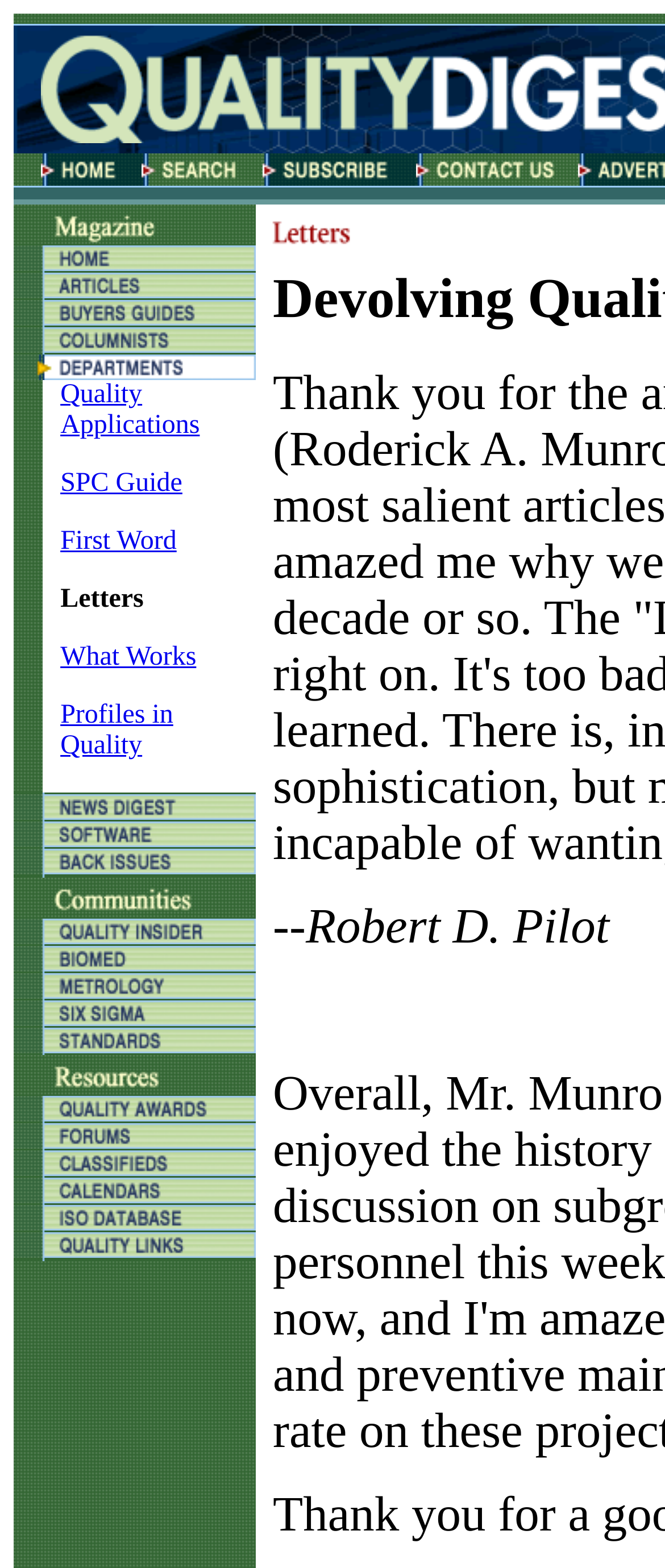Describe all the key features of the webpage in detail.

The webpage is titled "Quality Digest Magazine" and features a prominent image at the top left corner. Below the image, there are four links: "Home", "Search", "Subscribe", and "Guestbook", each accompanied by a small icon. 

To the right of these links, there is a table with multiple rows and columns. The table contains various links and text, including "This Month", "Home", "Articles", "ISO 9000 Database", "Columnists", "Departments", and more. Some of these links have accompanying icons.

In the middle of the page, there is a section with multiple links and text, including "Quality Applications", "SPC Guide", "First Word", "Letters", "What Works", and "Profiles in Quality". This section appears to be a list of articles or features.

The rest of the page is divided into multiple sections, each with its own set of links and text. These sections include "Software" and "Contact Us", among others. There are also several empty cells and separators throughout the table, which help to organize the content.